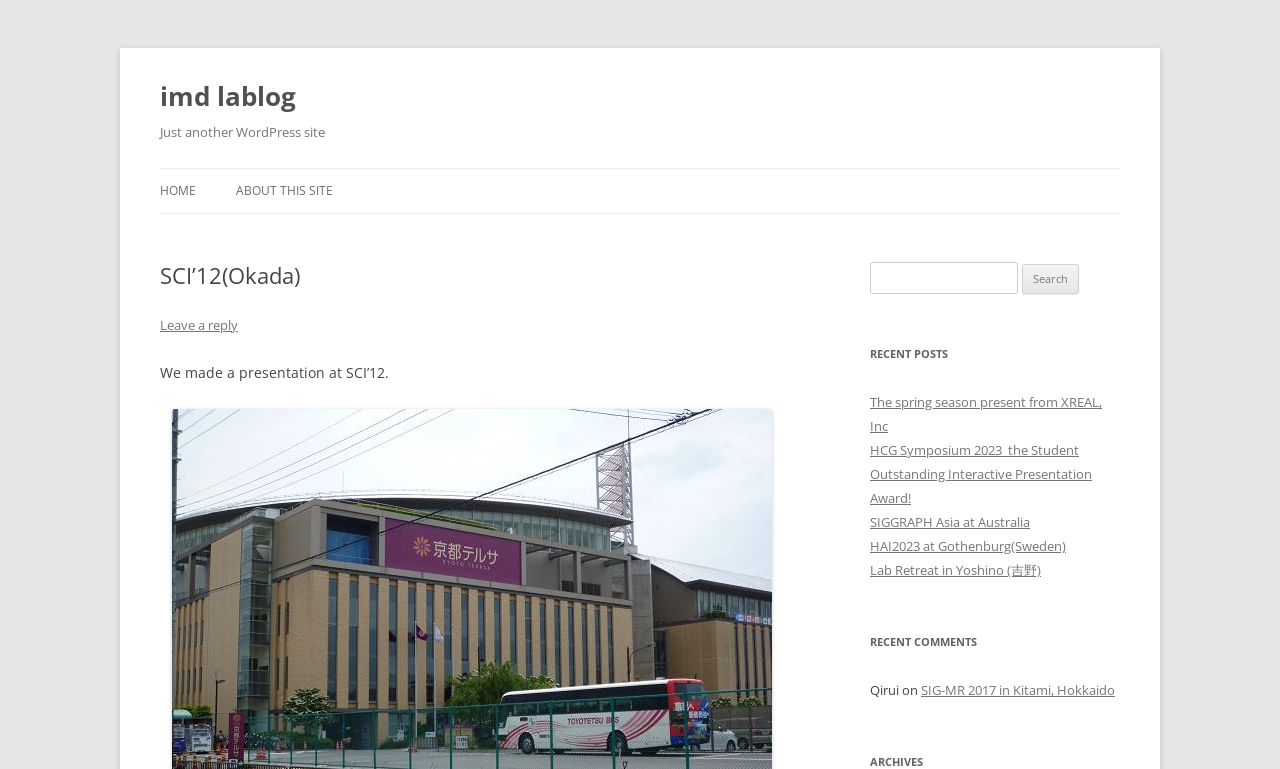Please determine the bounding box coordinates of the clickable area required to carry out the following instruction: "read about SCI’12 presentation". The coordinates must be four float numbers between 0 and 1, represented as [left, top, right, bottom].

[0.125, 0.472, 0.304, 0.496]